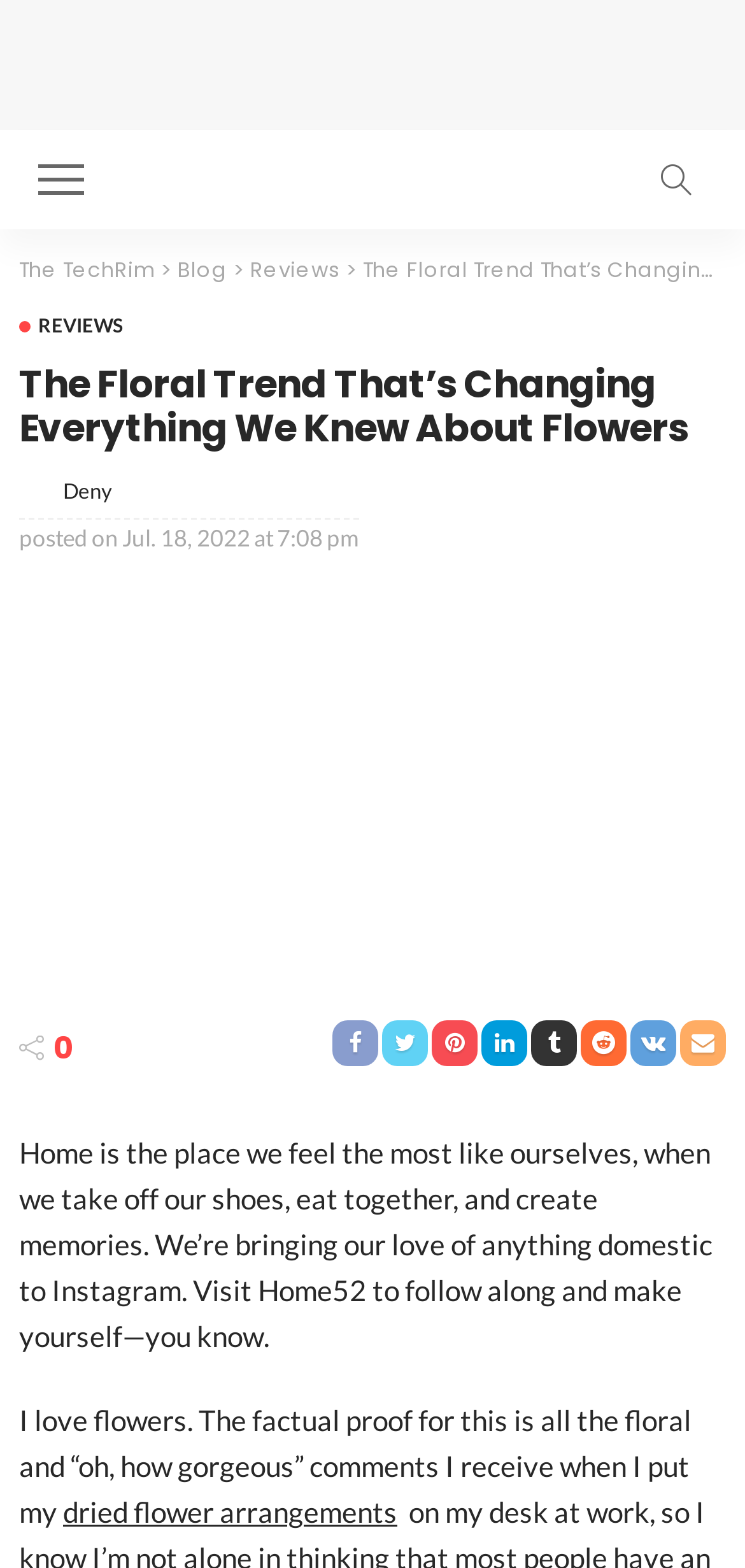Please analyze the image and provide a thorough answer to the question:
What is the date of the latest article?

I found the time element with the text 'Jul. 18, 2022 at 7:08 pm', which suggests that it is the date of the latest article.